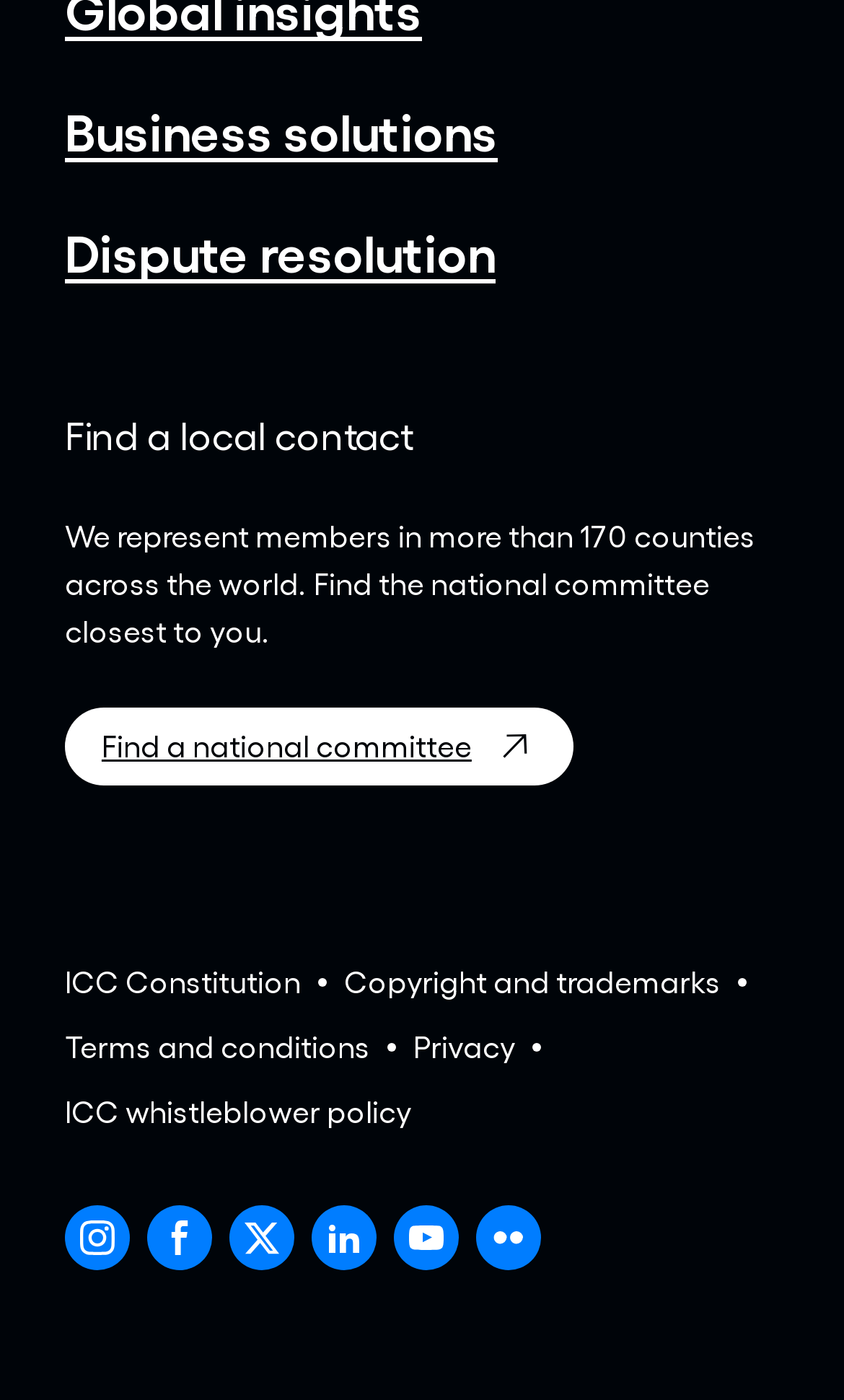Identify the bounding box coordinates of the region that should be clicked to execute the following instruction: "View business solutions".

[0.077, 0.072, 0.59, 0.116]